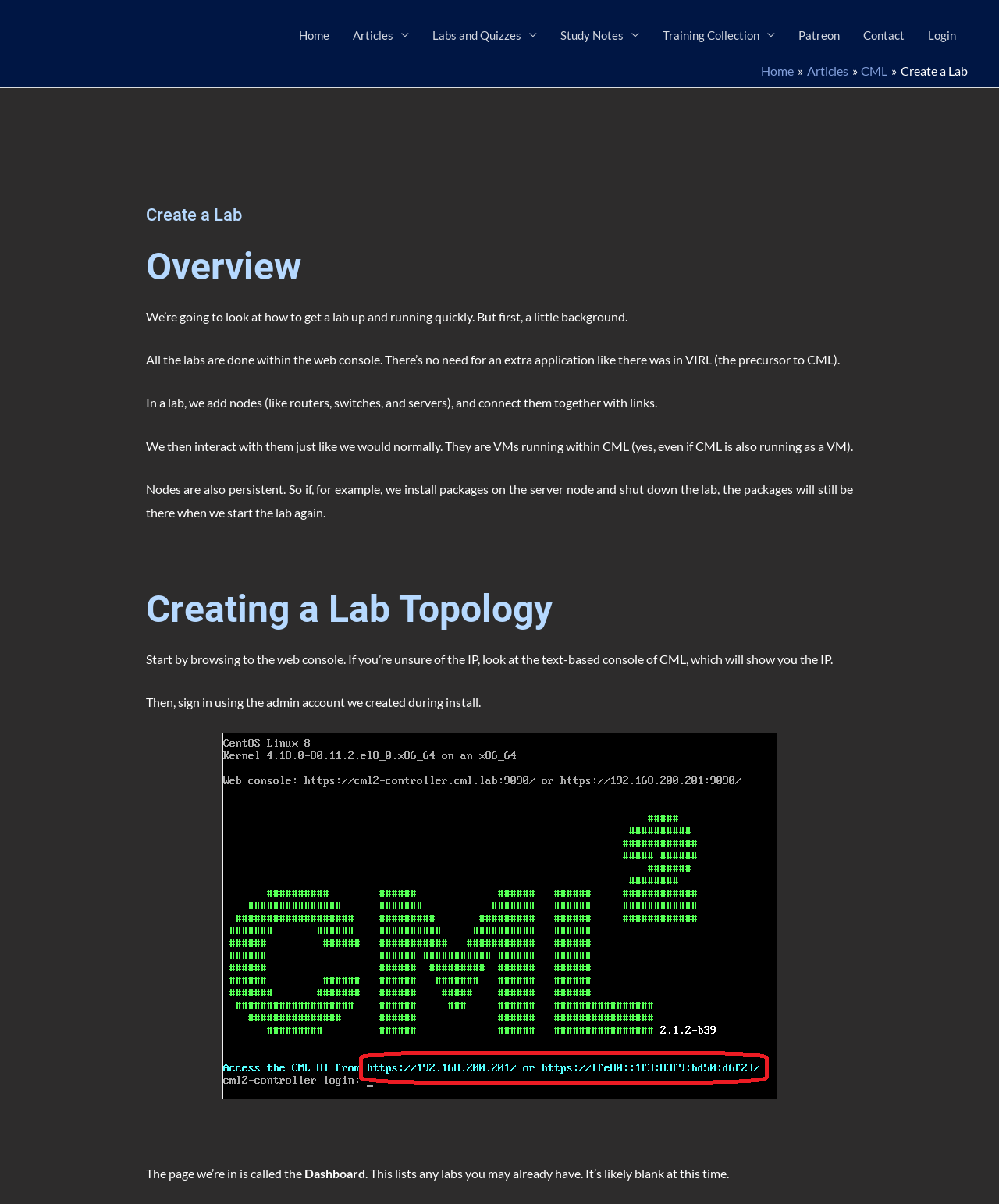Locate the UI element described by Training Collection in the provided webpage screenshot. Return the bounding box coordinates in the format (top-left x, top-left y, bottom-right x, bottom-right y), ensuring all values are between 0 and 1.

[0.652, 0.006, 0.788, 0.052]